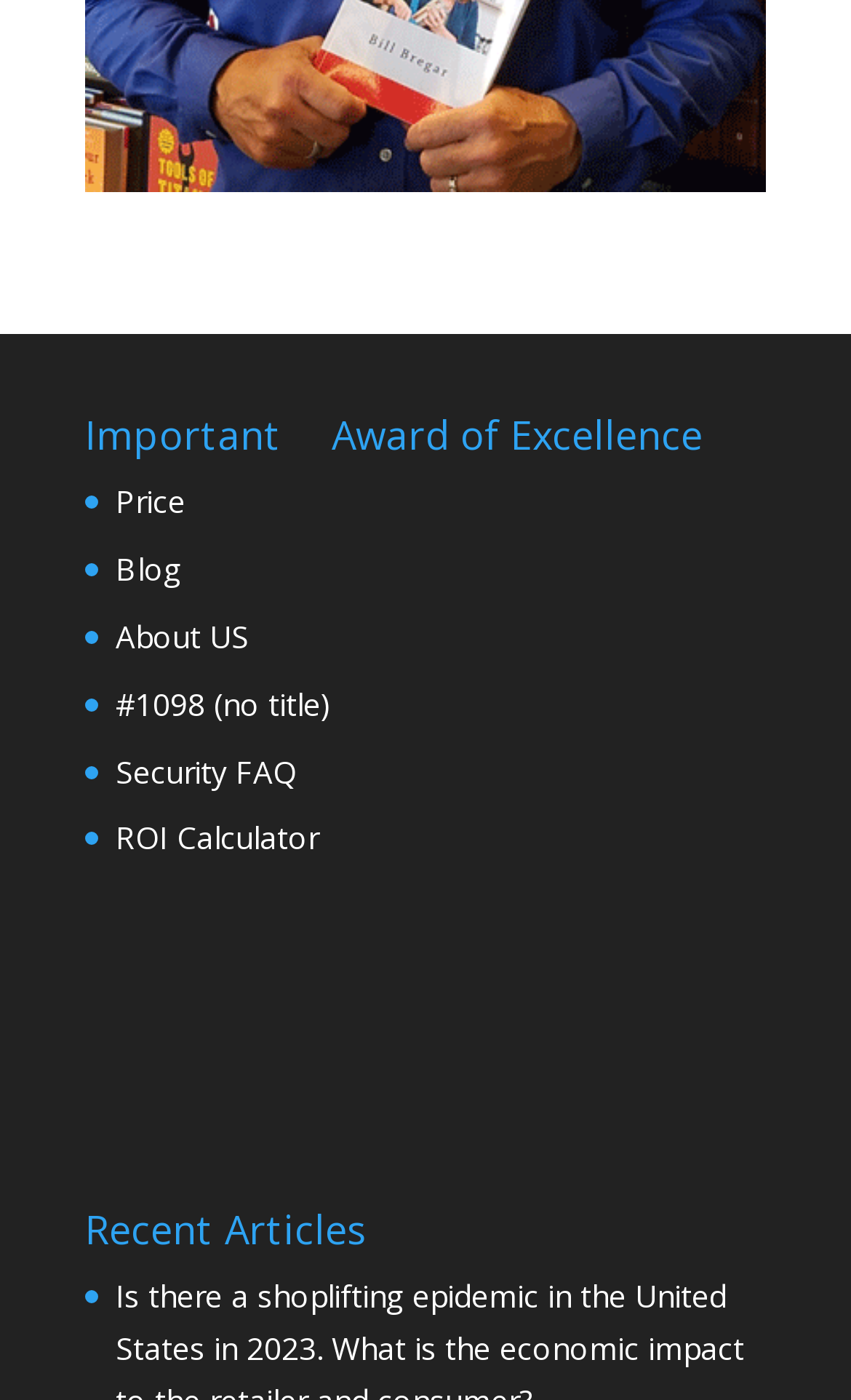Please provide a brief answer to the question using only one word or phrase: 
How many sections are there on the webpage?

3